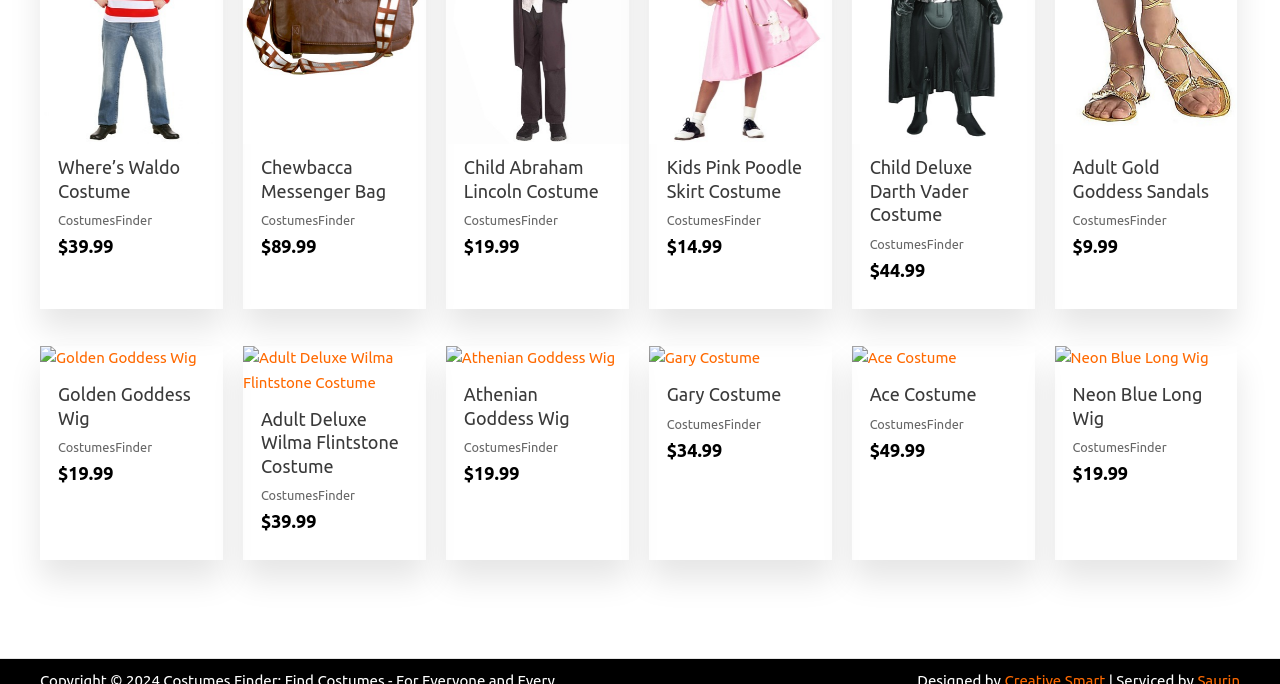Specify the bounding box coordinates of the region I need to click to perform the following instruction: "View details of Adult Deluxe Wilma Flintstone Costume". The coordinates must be four float numbers in the range of 0 to 1, i.e., [left, top, right, bottom].

[0.204, 0.596, 0.319, 0.712]